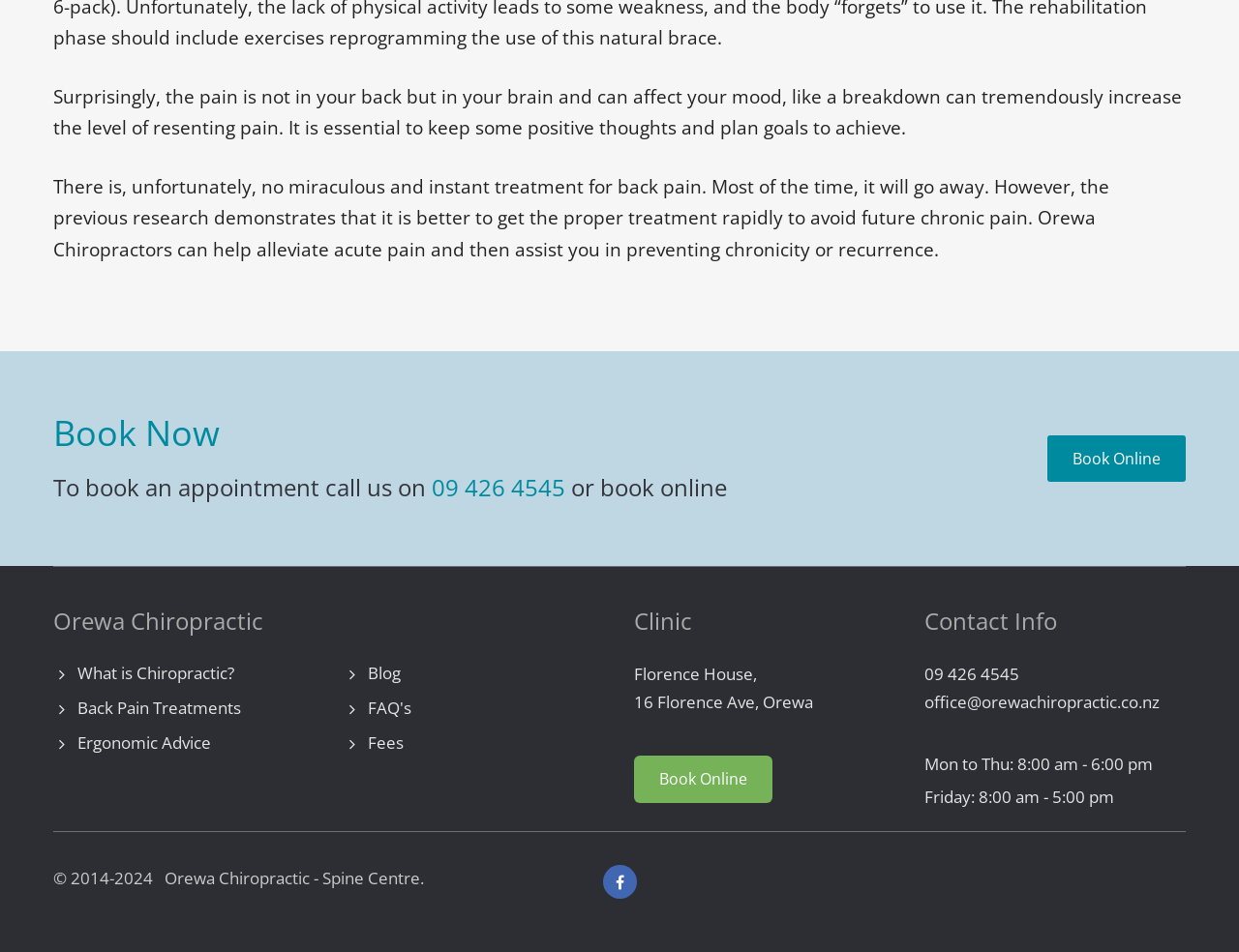Specify the bounding box coordinates of the area that needs to be clicked to achieve the following instruction: "Book an appointment".

[0.043, 0.43, 0.777, 0.481]